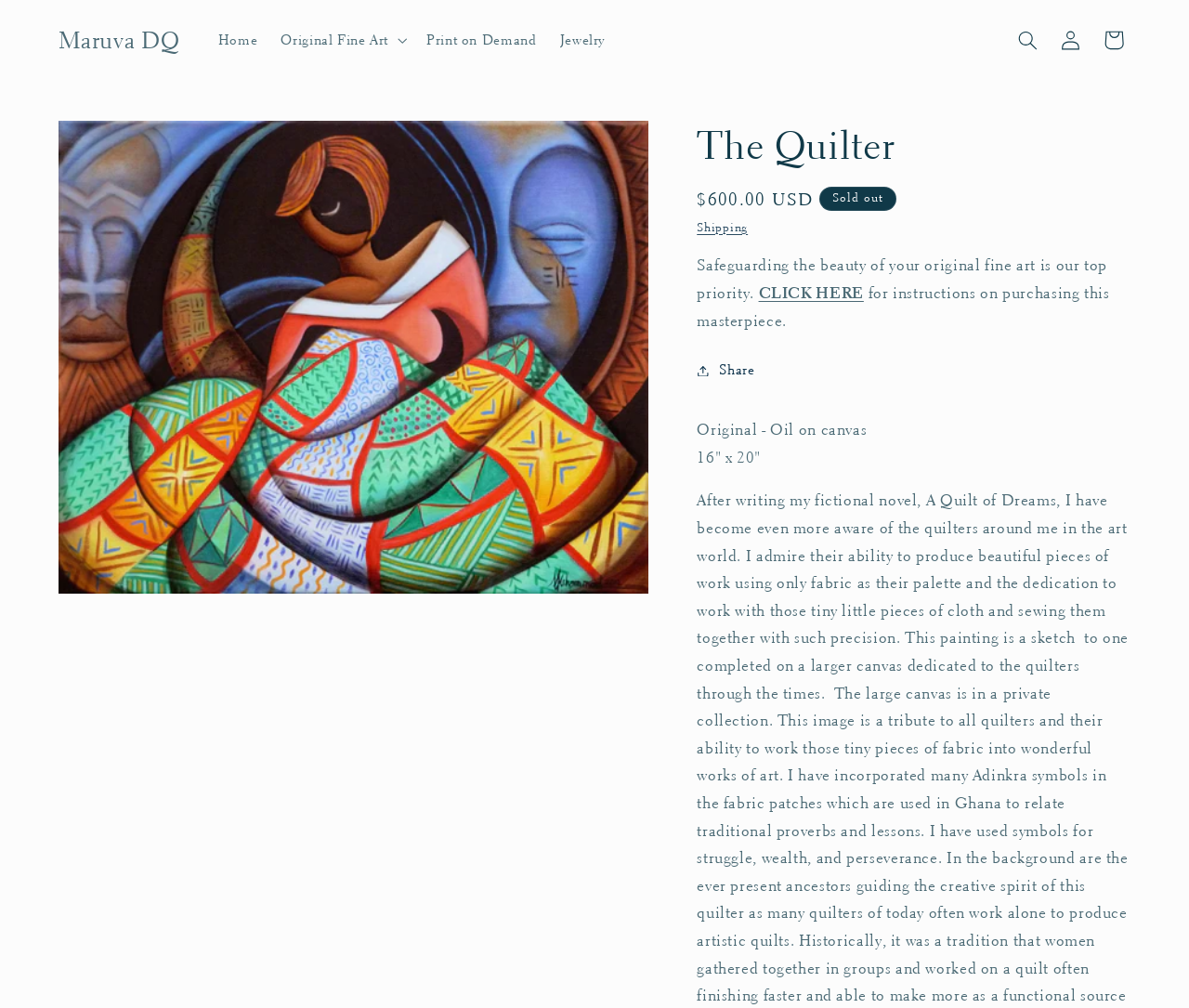Offer a detailed account of what is visible on the webpage.

This webpage is about a painting called "The Quilter" by Marcella Hayes Muhammad. At the top left, there is a navigation menu with links to "Maruva DQ", "Home", and a dropdown menu for "Original Fine Art". To the right of the navigation menu, there are links to "Print on Demand", "Jewelry", and a search button. On the top right, there are links to "Log in" and "Cart".

Below the navigation menu, there is a large image of the painting "The Quilter" taking up most of the screen. Above the image, there is a link to "Skip to product information". The title "The Quilter" is displayed prominently above the image.

Below the image, there is product information, including the regular price of $600.00 USD, which is currently sold out. There is also a link to "Shipping" and a paragraph of text describing the importance of safeguarding the beauty of the original fine art. A link to "CLICK HERE" provides instructions on purchasing the masterpiece.

Further down, there is a button to "Share" the product, and details about the painting, including the medium "Original - Oil on canvas" and the size "16" x 20"".